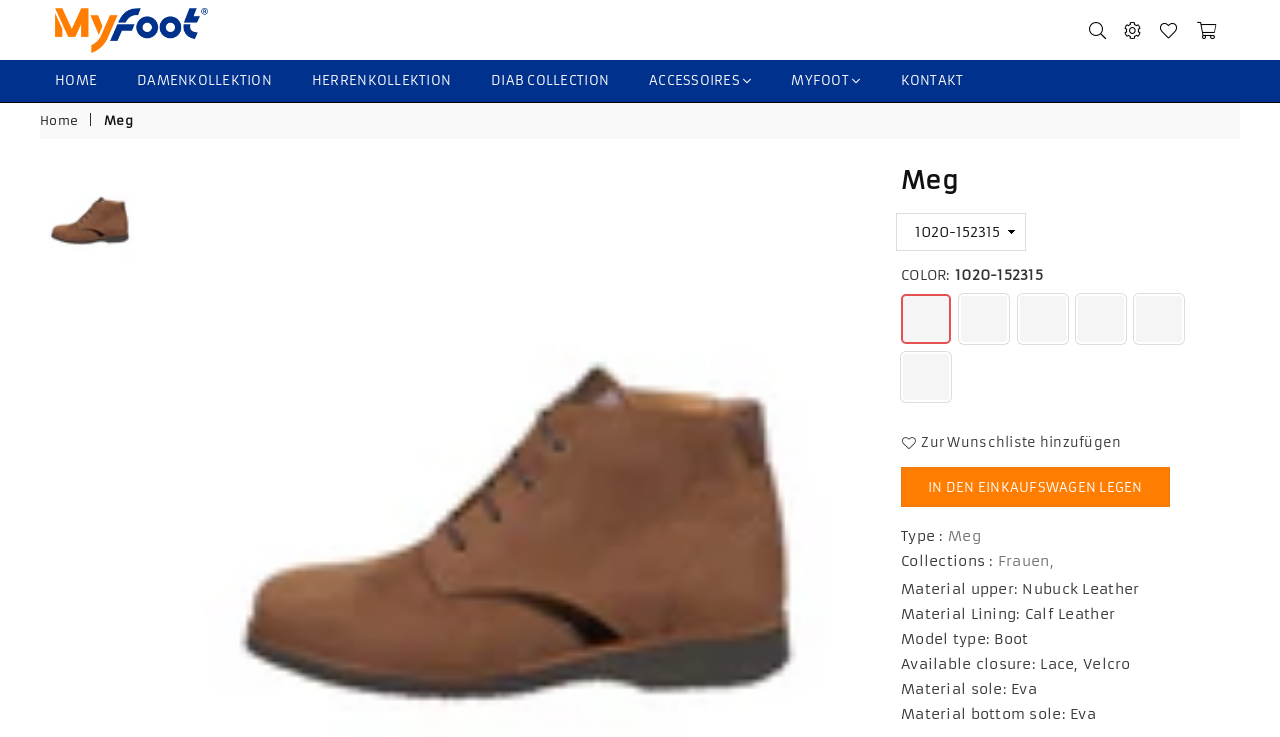Based on the visual content of the image, answer the question thoroughly: What type of shoe is being described?

I found the answer by looking at the product description section, where it says 'Model type: Boot'.